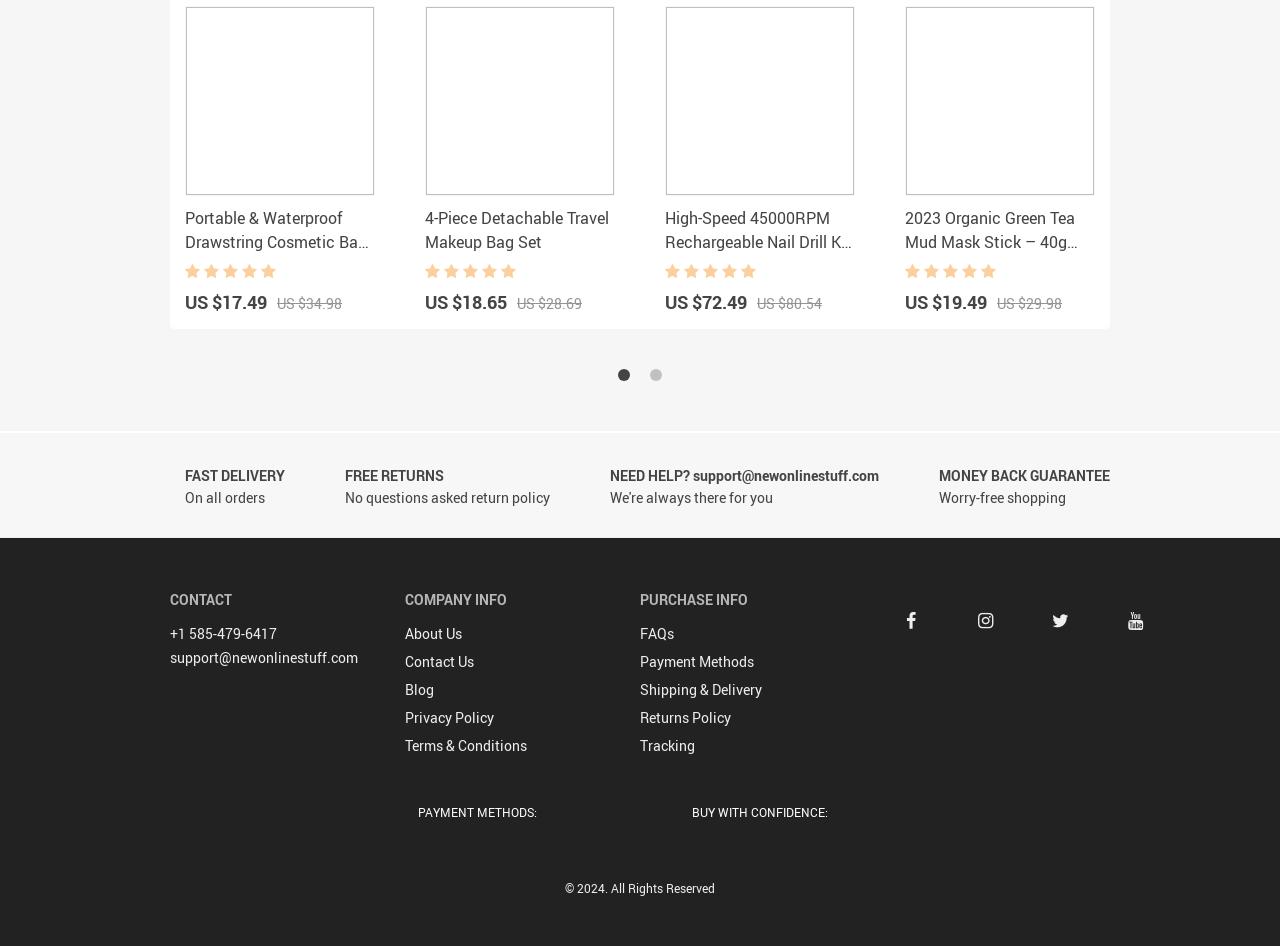Please find the bounding box for the following UI element description. Provide the coordinates in (top-left x, top-left y, bottom-right x, bottom-right y) format, with values between 0 and 1: Privacy Policy

[0.316, 0.748, 0.386, 0.769]